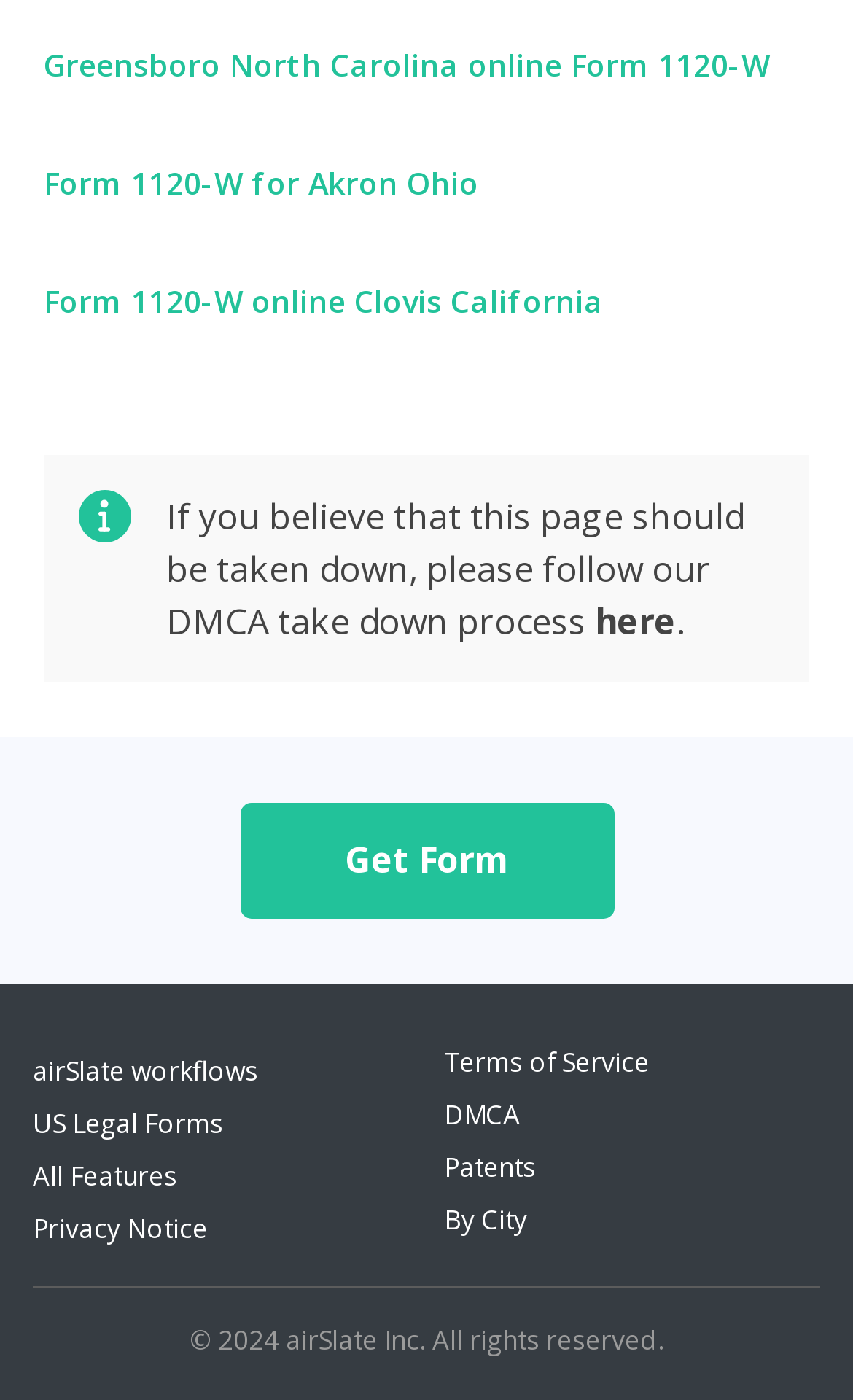Can you find the bounding box coordinates of the area I should click to execute the following instruction: "Click to get form"?

[0.281, 0.597, 0.719, 0.632]